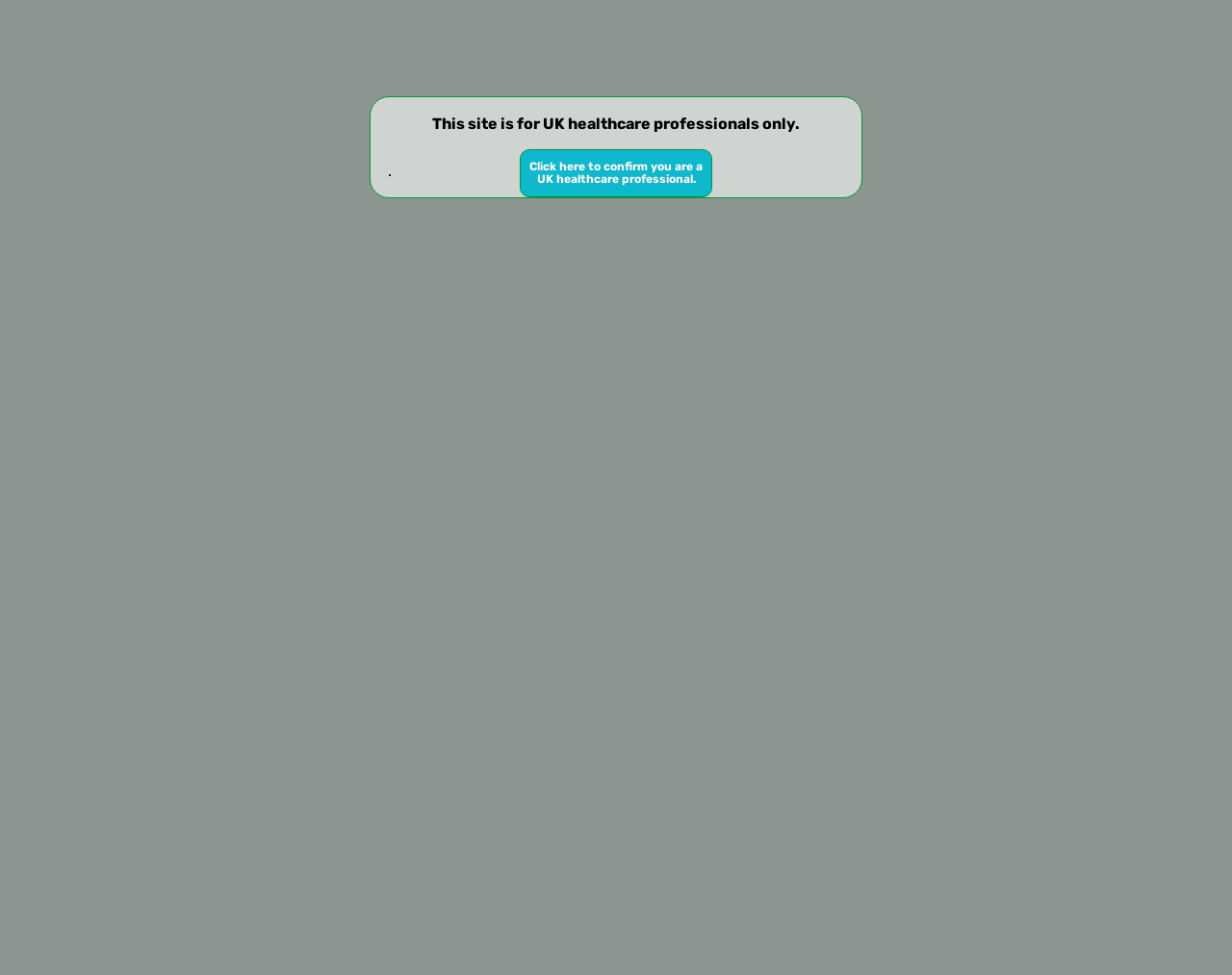Give a one-word or short-phrase answer to the following question: 
What is the date of the article?

2nd March 2020